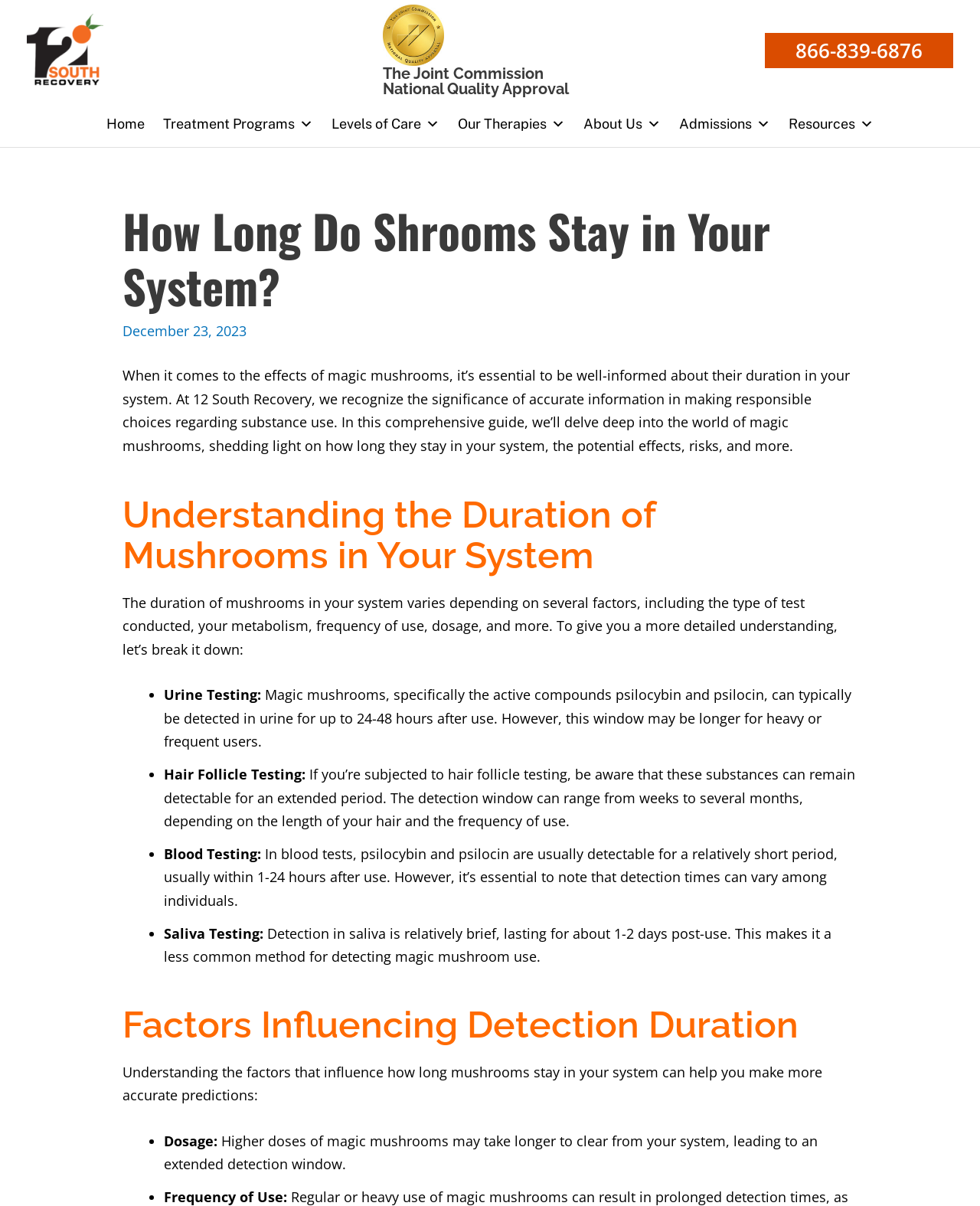Show me the bounding box coordinates of the clickable region to achieve the task as per the instruction: "Learn about Our Therapies".

[0.458, 0.09, 0.586, 0.115]